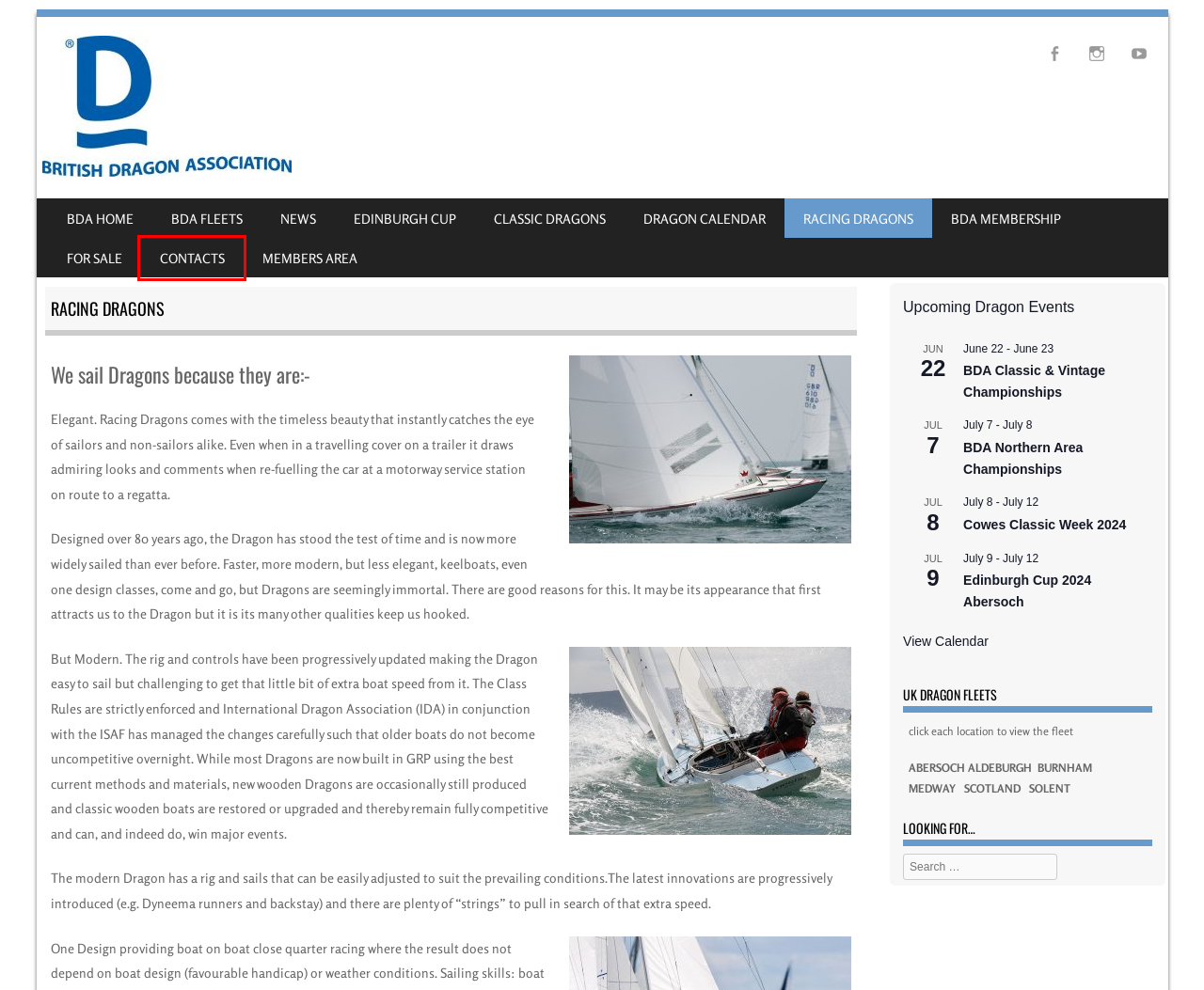With the provided webpage screenshot containing a red bounding box around a UI element, determine which description best matches the new webpage that appears after clicking the selected element. The choices are:
A. BDA Fleets | British Dragon Association
B. Classic Dragons British Dragon Association
C. BDA Classic & Vintage Championships | British Dragon Association
D. News | All the Latest from British Dragon Association
E. Cowes Classic Week 2024 | British Dragon Association
F. Edinburgh Cup | British Dragon Association
G. Contacts British Dragon Association | BDA
H. British Dragon Association is the home of the stunningly beautiful Dragon

G